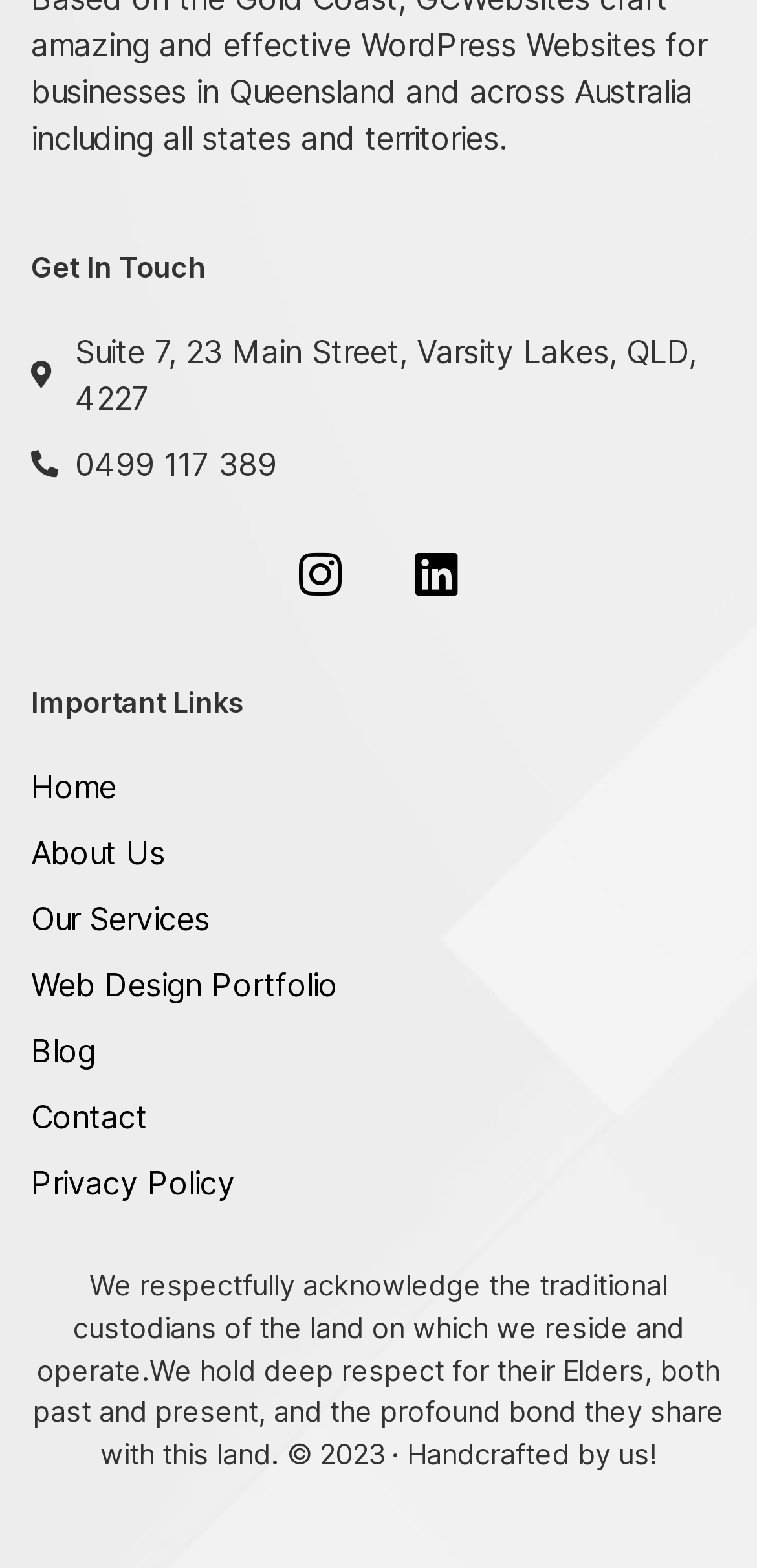Indicate the bounding box coordinates of the element that must be clicked to execute the instruction: "Click on Home". The coordinates should be given as four float numbers between 0 and 1, i.e., [left, top, right, bottom].

[0.041, 0.486, 0.959, 0.516]